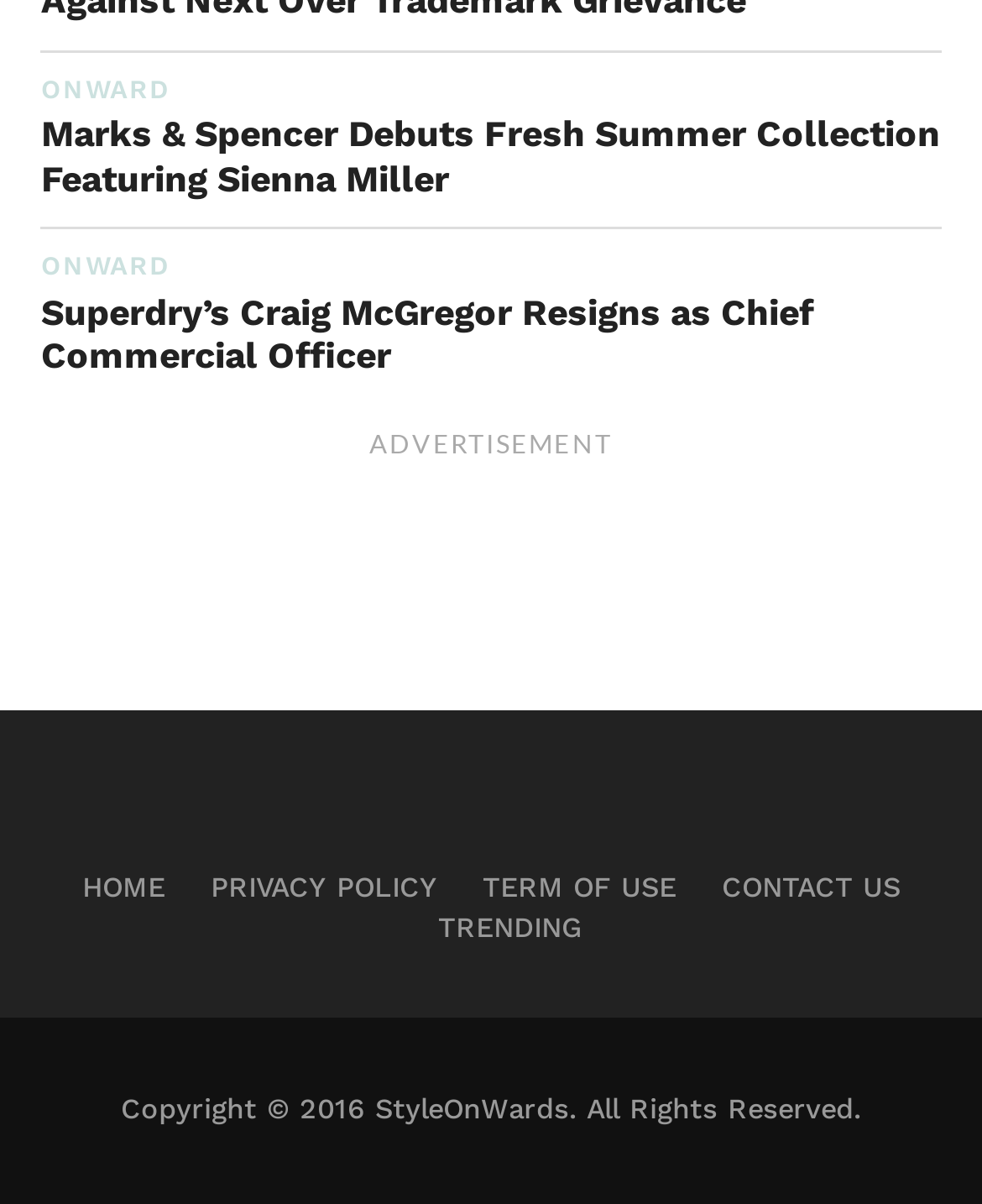What is the position that Craig McGregor resigned from?
Look at the screenshot and provide an in-depth answer.

The answer can be found in the third heading element, which states 'Superdry’s Craig McGregor Resigns as Chief Commercial Officer'. This suggests that Craig McGregor resigned from the position of Chief Commercial Officer.